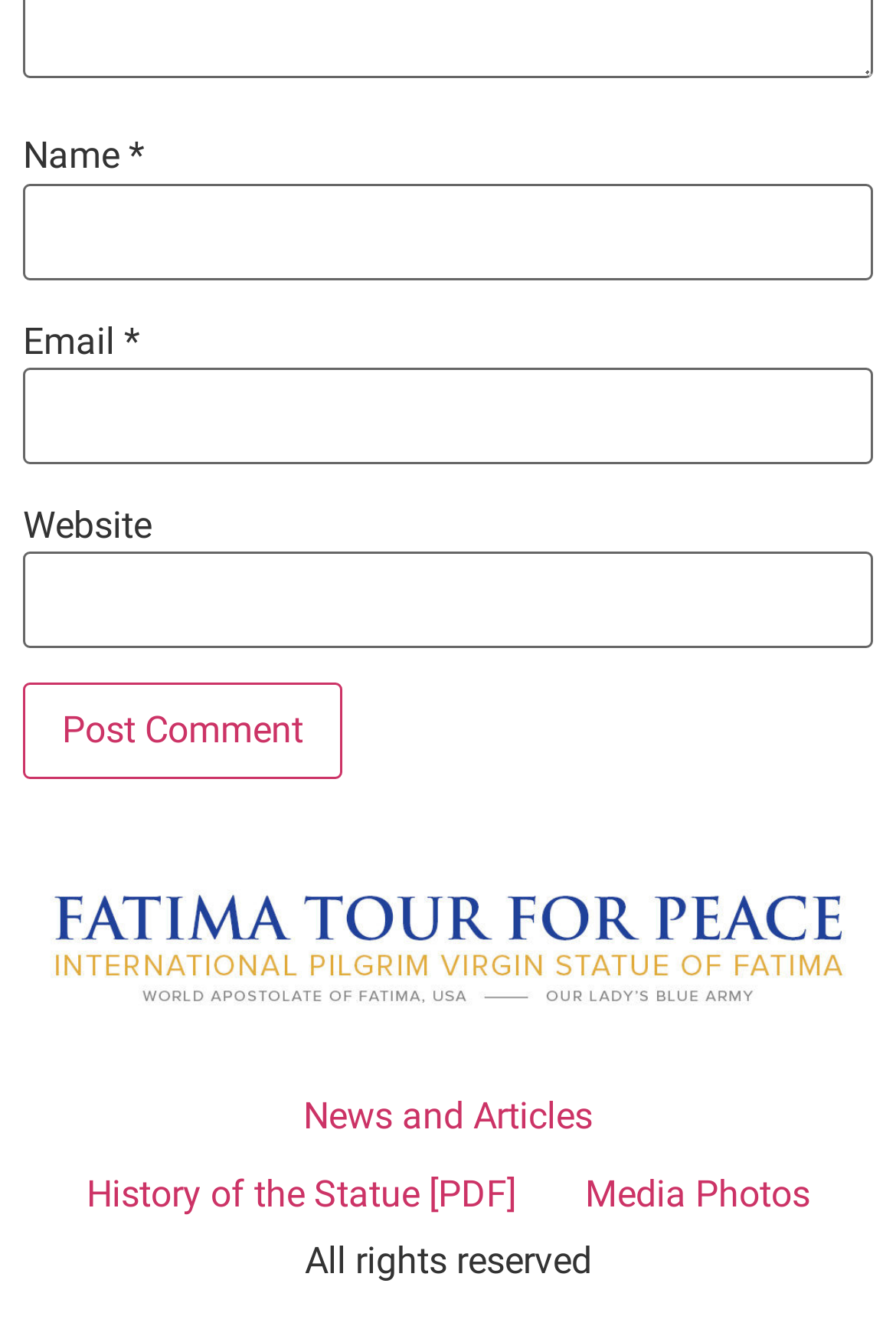Respond to the question below with a concise word or phrase:
What is the purpose of the textbox labeled 'Name'?

To input name